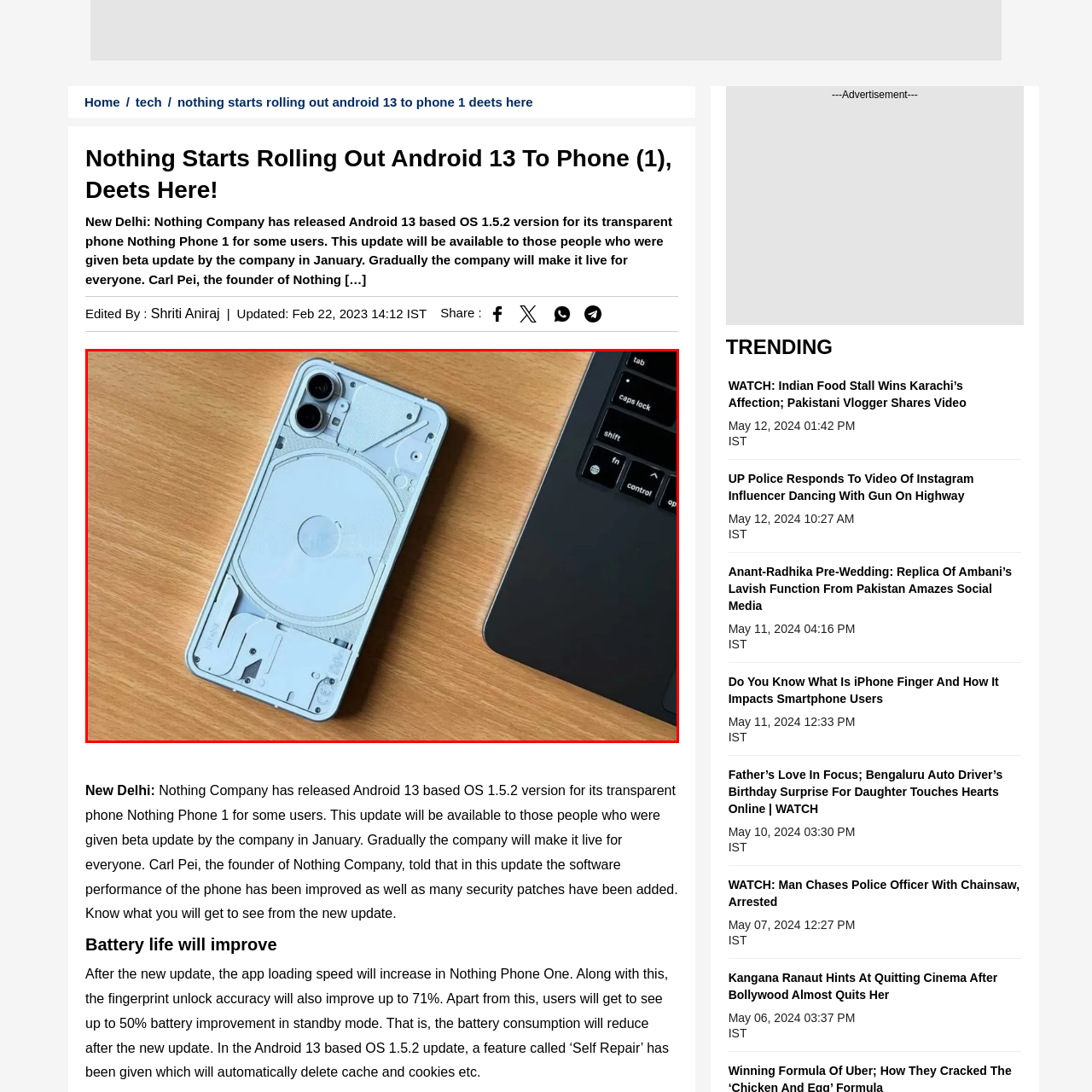Look closely at the section within the red border and give a one-word or brief phrase response to this question: 
What is the surface material next to the phone?

Wooden